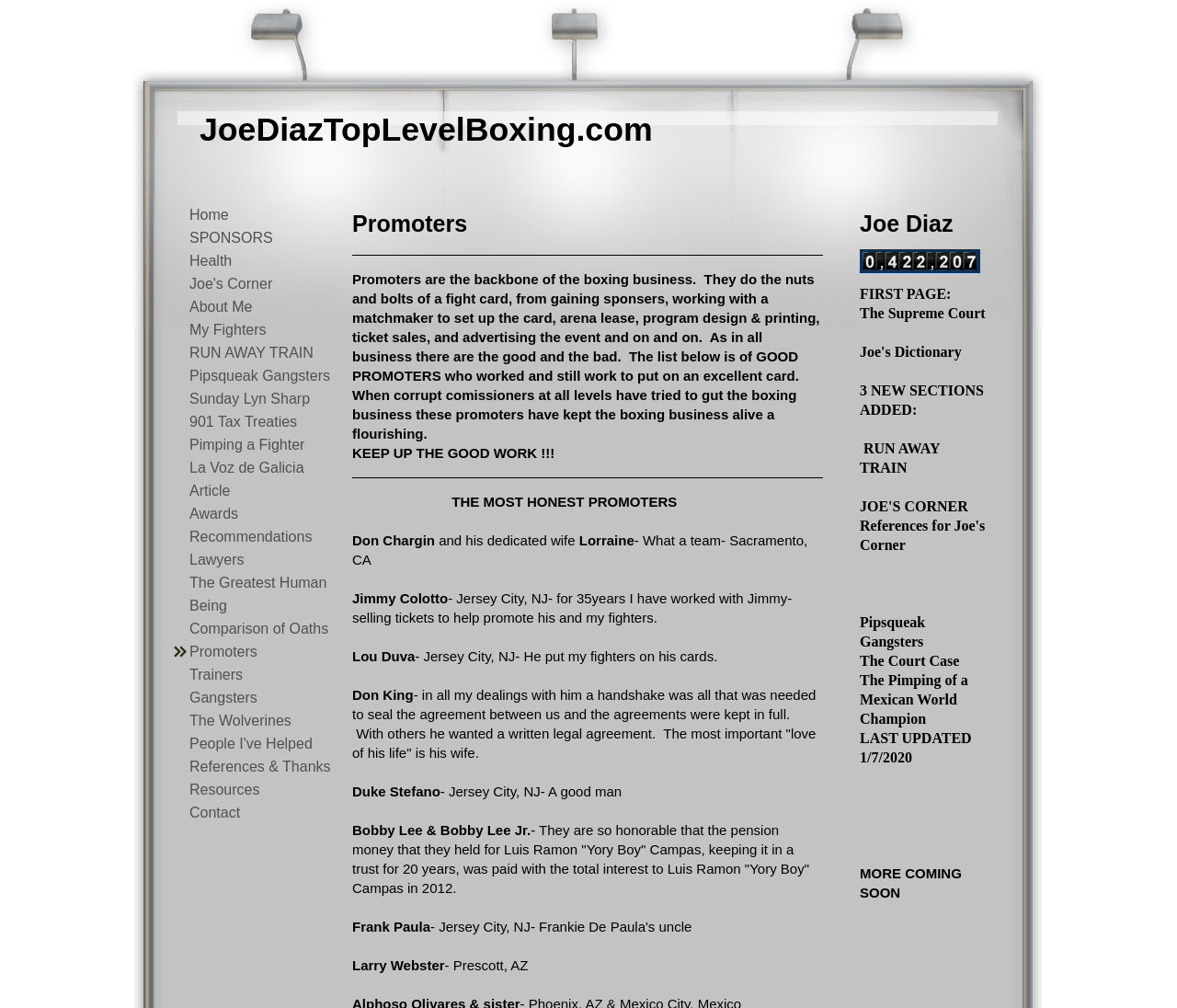Specify the bounding box coordinates of the area to click in order to execute this command: 'Click on 'Home' link'. The coordinates should consist of four float numbers ranging from 0 to 1, and should be formatted as [left, top, right, bottom].

[0.131, 0.202, 0.295, 0.224]